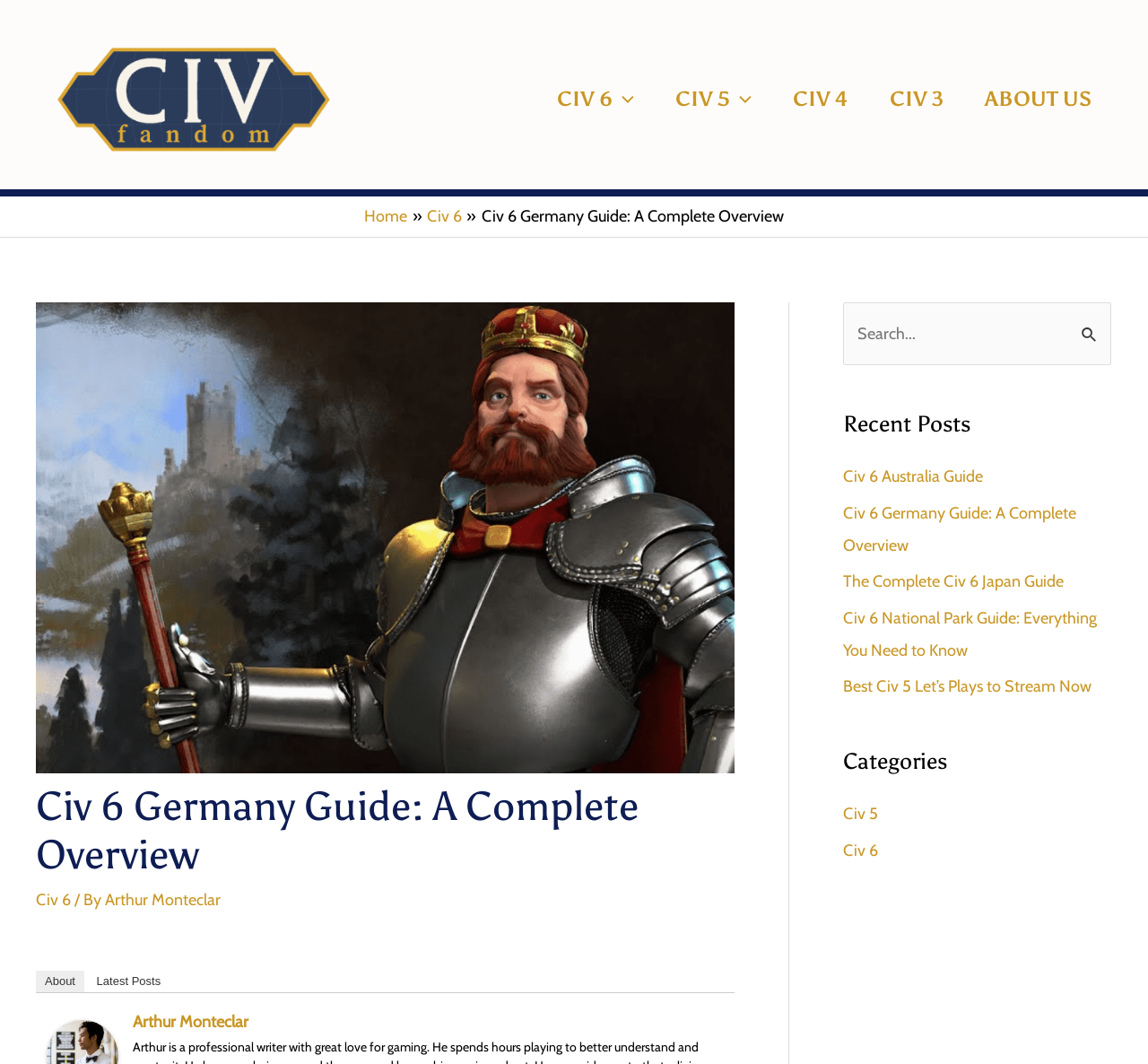Specify the bounding box coordinates of the region I need to click to perform the following instruction: "Read the Civ 6 Germany Guide". The coordinates must be four float numbers in the range of 0 to 1, i.e., [left, top, right, bottom].

[0.419, 0.194, 0.683, 0.212]